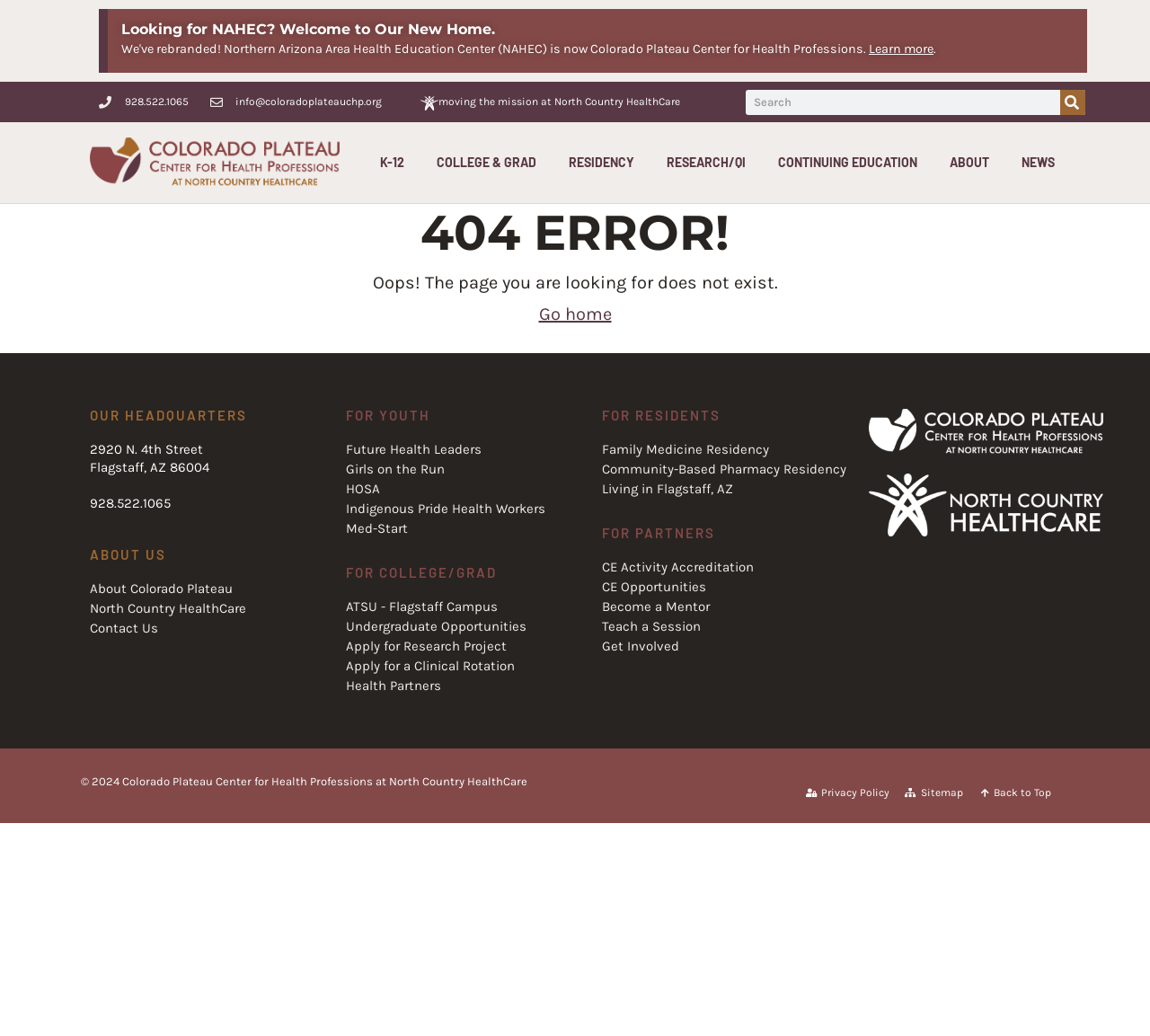Give a concise answer using only one word or phrase for this question:
How many links are under the 'FOR YOUTH' section?

5